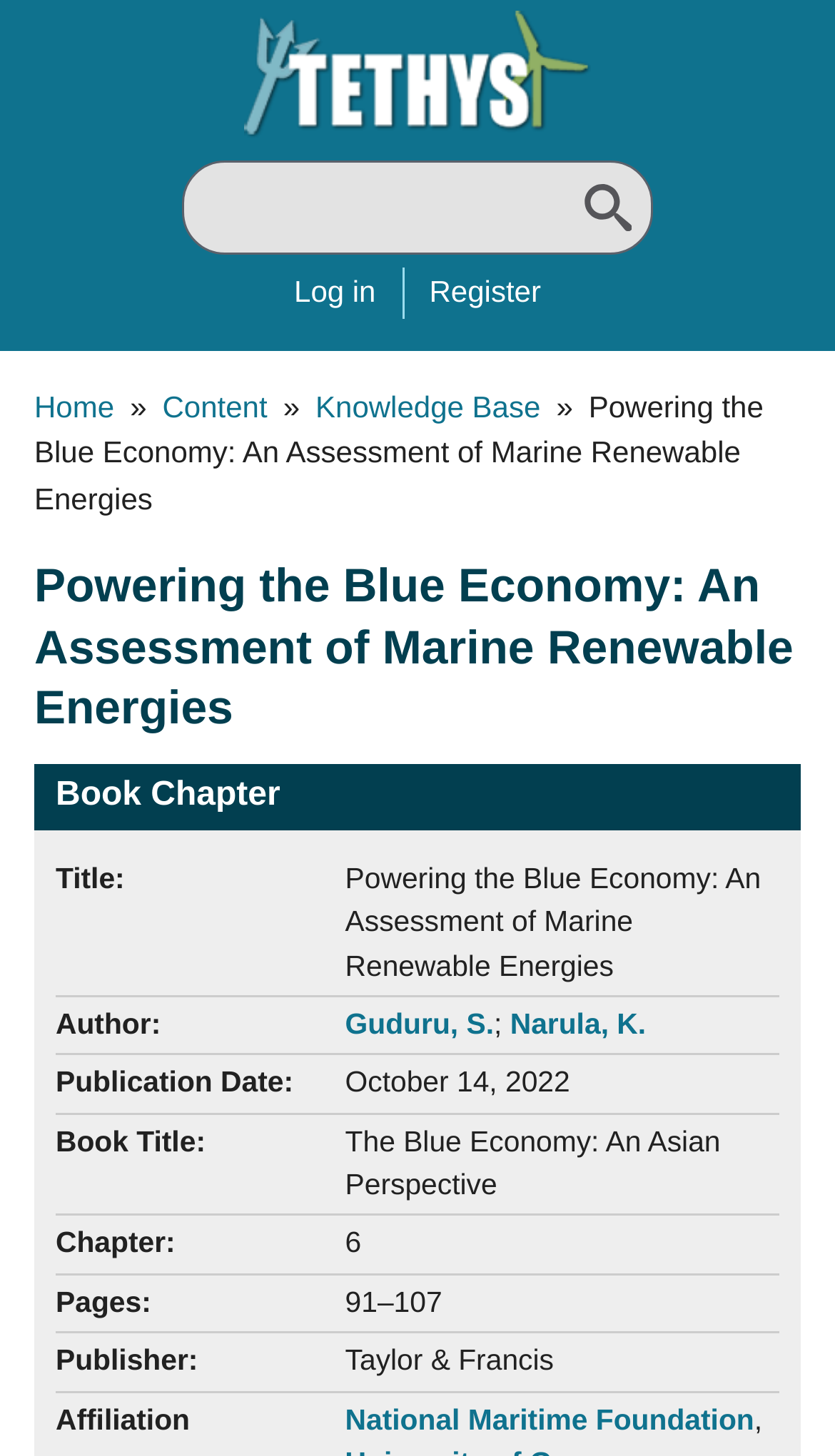Identify the bounding box coordinates of the clickable region to carry out the given instruction: "Click the 'Skip to main content' link".

[0.213, 0.0, 0.264, 0.015]